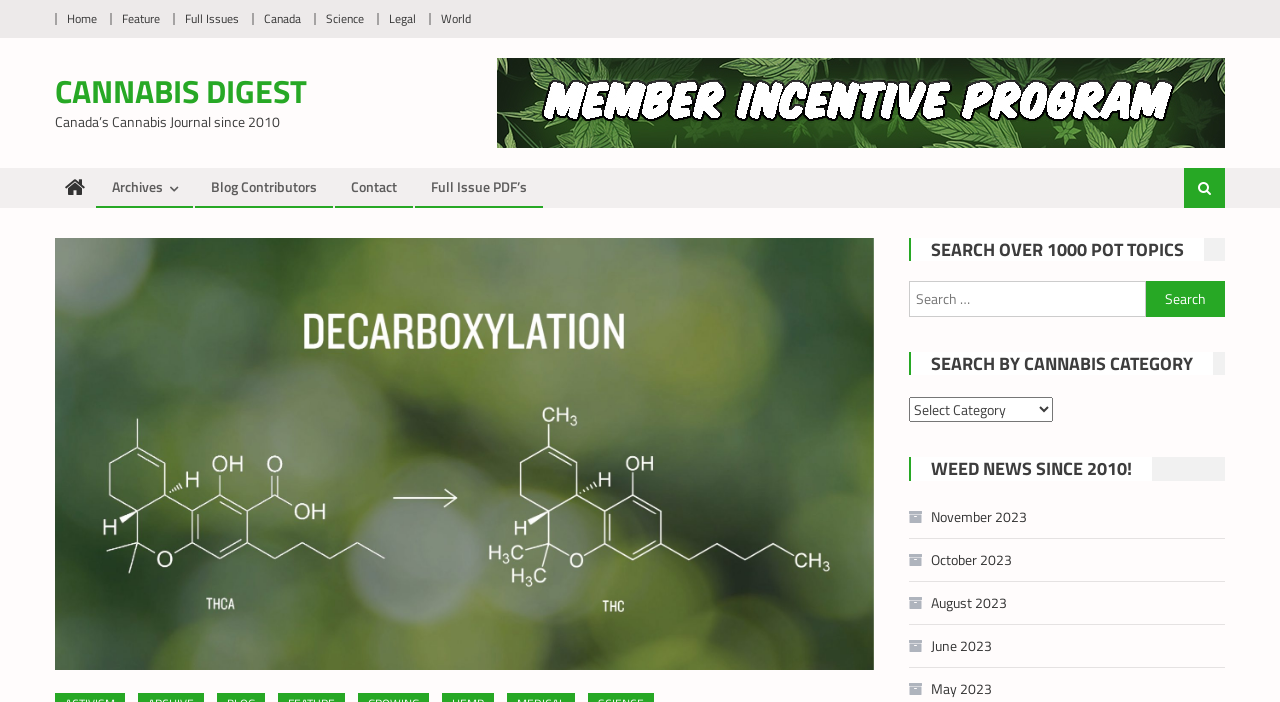Kindly determine the bounding box coordinates for the area that needs to be clicked to execute this instruction: "Click on the 'Farmers Dating Site free alternatives' link".

None